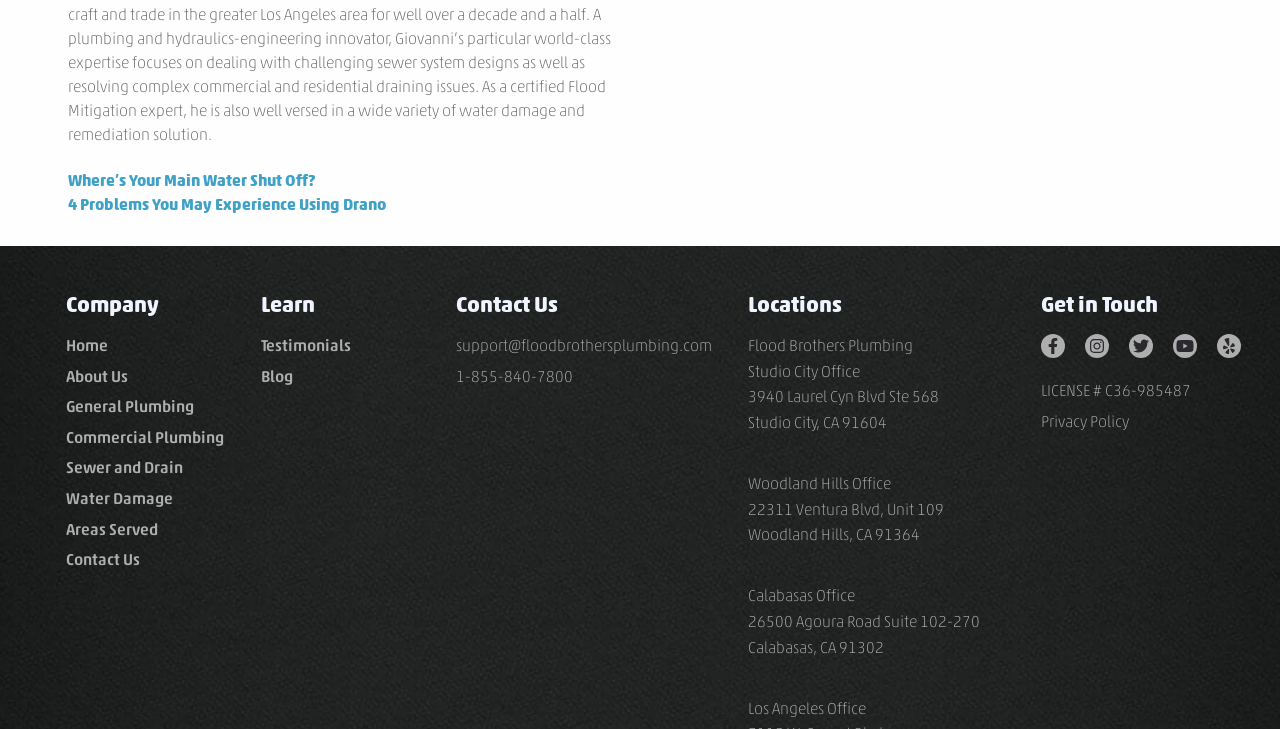Please locate the bounding box coordinates of the element that should be clicked to complete the given instruction: "Check the photo source".

None